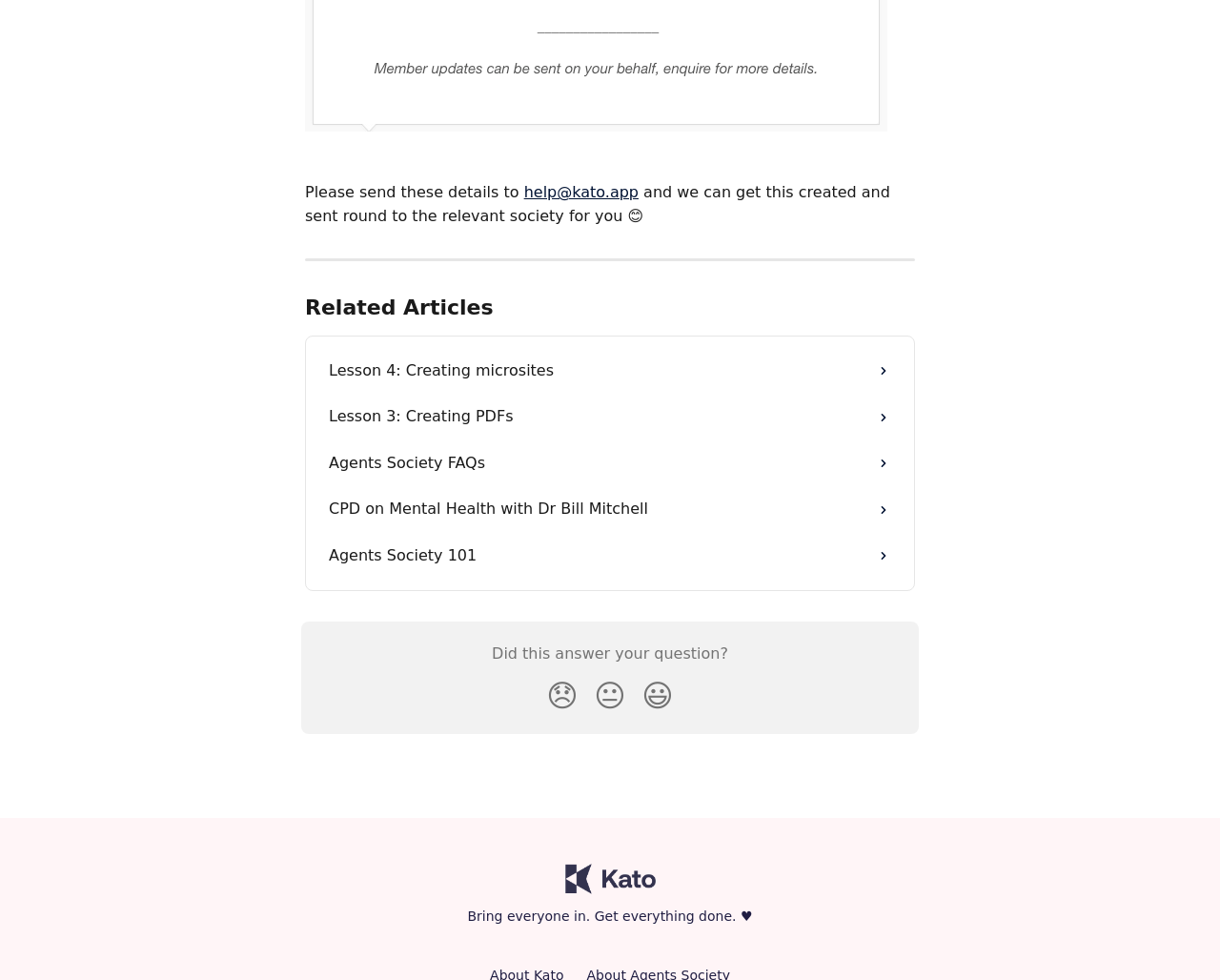Answer the question in a single word or phrase:
What is the text below the related articles?

Did this answer your question?